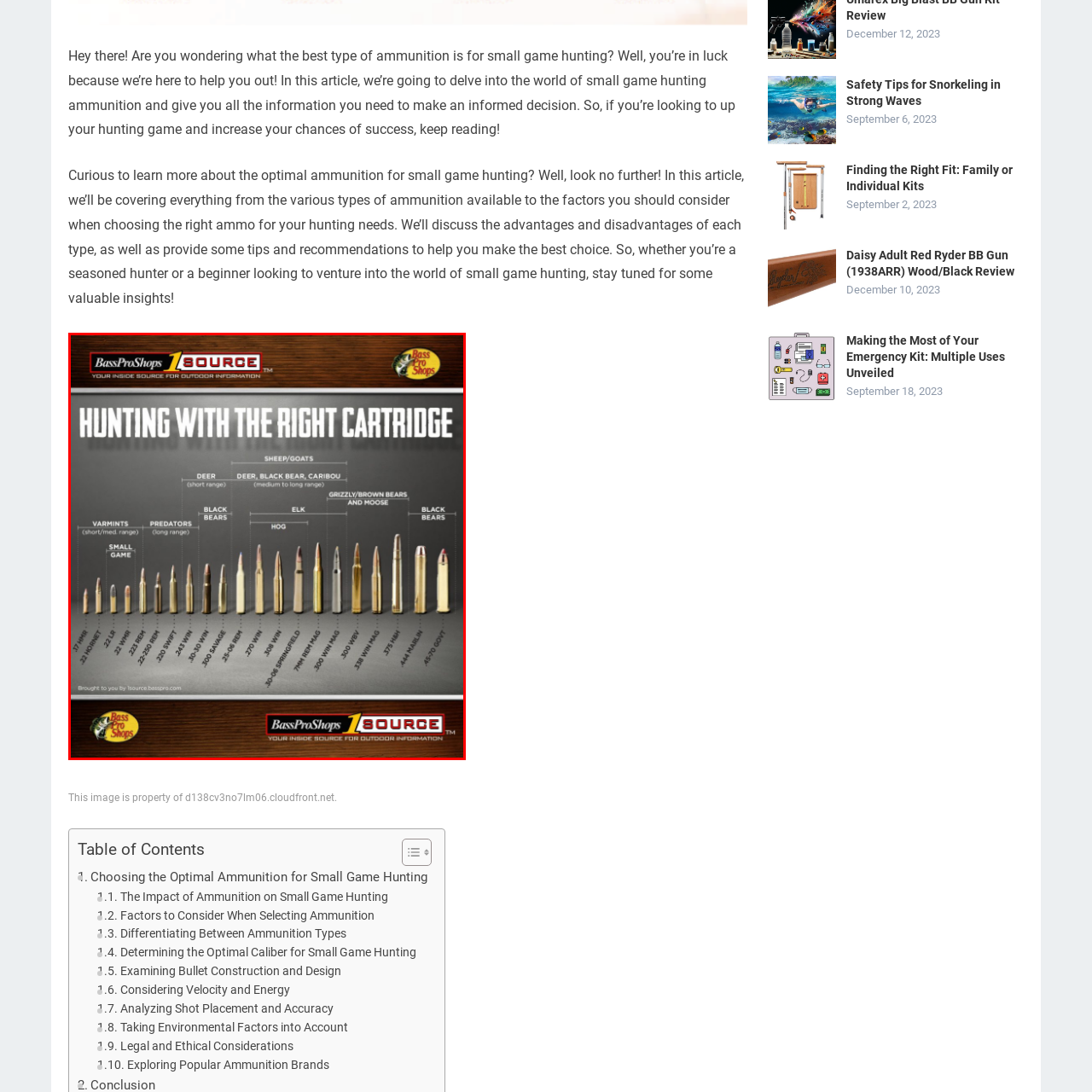Carefully scrutinize the image within the red border and generate a detailed answer to the following query, basing your response on the visual content:
What is the purpose of the image?

The caption explains that the image serves as a visual guide for selecting appropriate ammunition for various types of game, which means its purpose is to provide guidance for hunters.